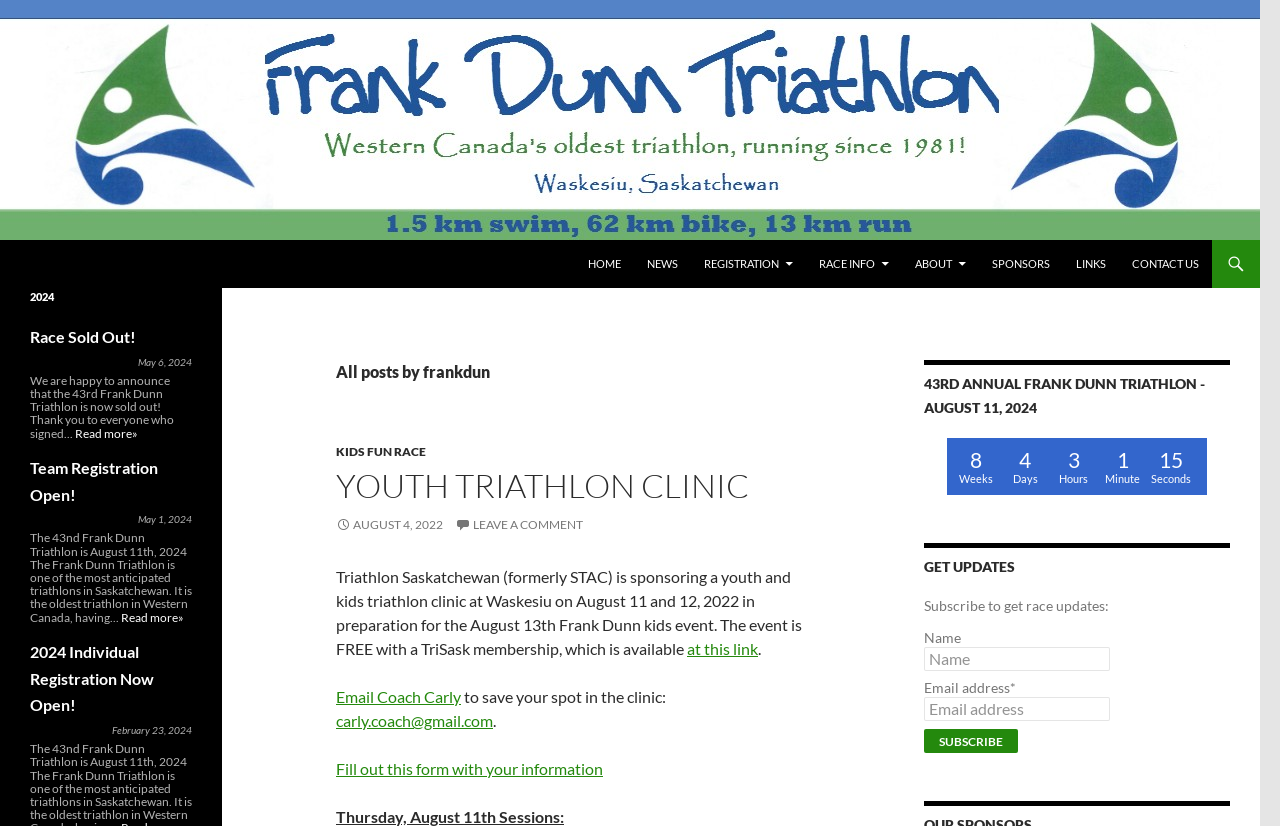Locate the bounding box of the UI element defined by this description: "parent_node: Name name="esfpx_name" placeholder="Name"". The coordinates should be given as four float numbers between 0 and 1, formatted as [left, top, right, bottom].

[0.722, 0.783, 0.867, 0.812]